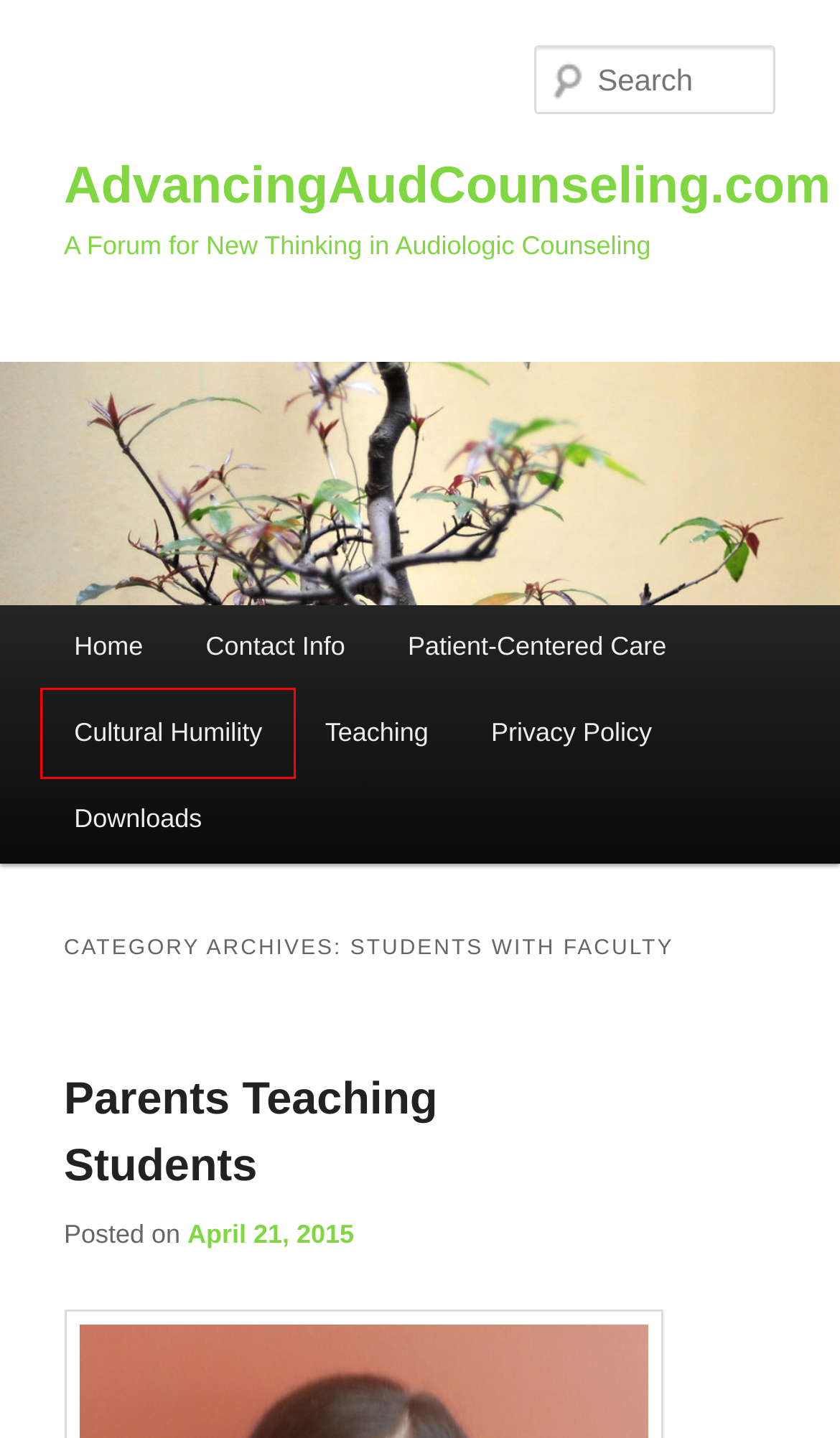You have been given a screenshot of a webpage, where a red bounding box surrounds a UI element. Identify the best matching webpage description for the page that loads after the element in the bounding box is clicked. Options include:
A. Downloads | AdvancingAudCounseling.com
B. Cultural Humility | AdvancingAudCounseling.com
C. Parents Teaching Students | AdvancingAudCounseling.com
D. Privacy Policy | AdvancingAudCounseling.com
E. Contact Info | AdvancingAudCounseling.com
F. AdvancingAudCounseling.com | A Forum for New Thinking in Audiologic Counseling
G. Trust, Catharsis, Change | AdvancingAudCounseling.com
H. Teaching | AdvancingAudCounseling.com

B